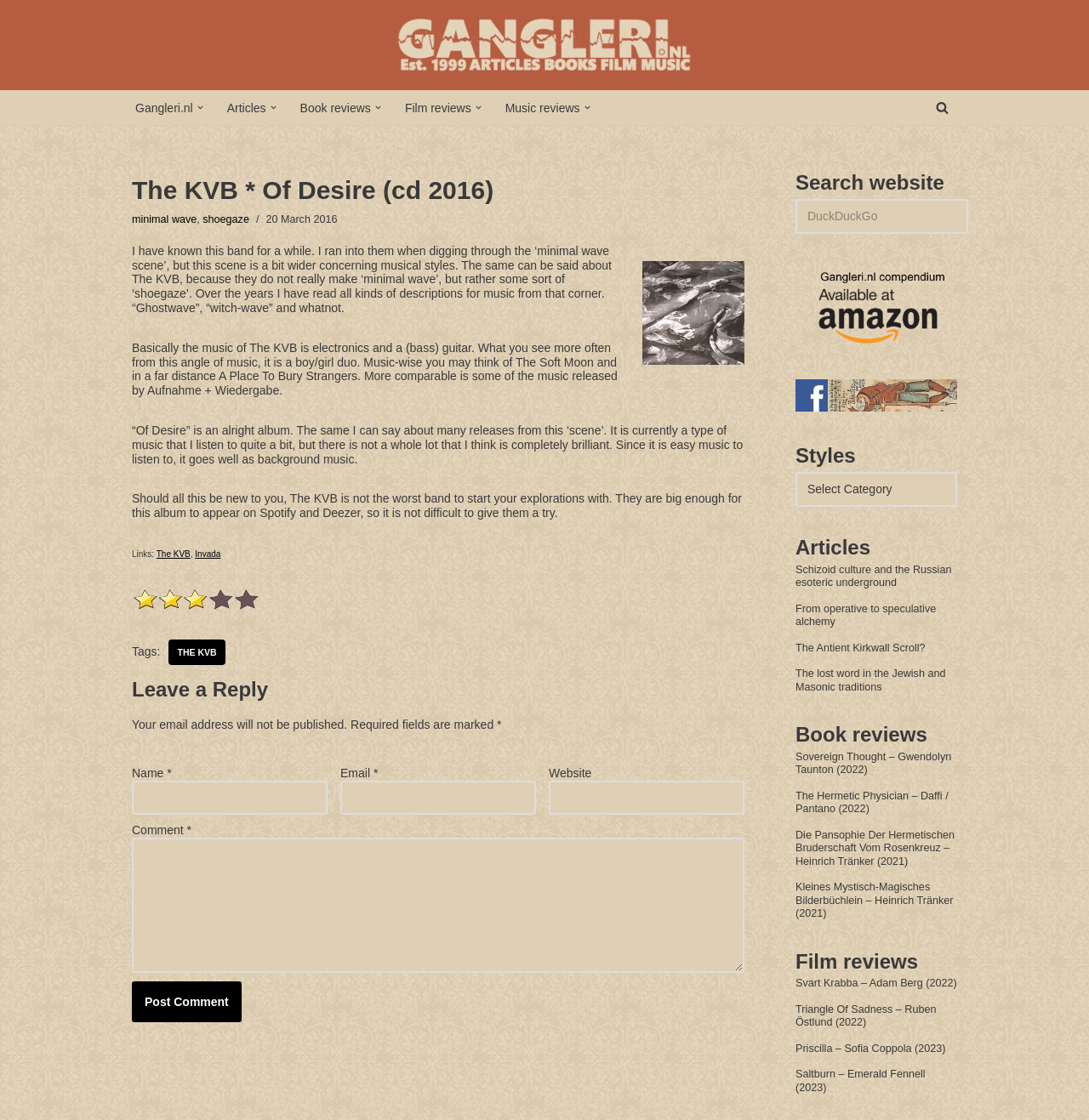Given the description: "name="submit" value="Post Comment"", determine the bounding box coordinates of the UI element. The coordinates should be formatted as four float numbers between 0 and 1, [left, top, right, bottom].

[0.121, 0.876, 0.222, 0.913]